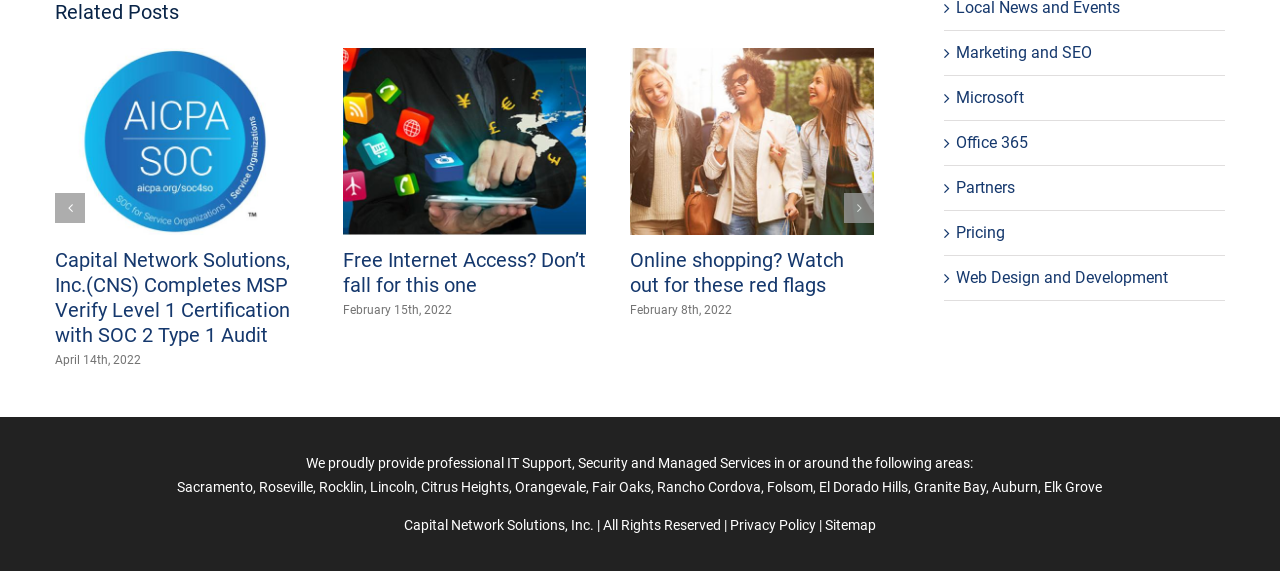Could you specify the bounding box coordinates for the clickable section to complete the following instruction: "View the article about Free Internet Access"?

[0.268, 0.435, 0.458, 0.521]